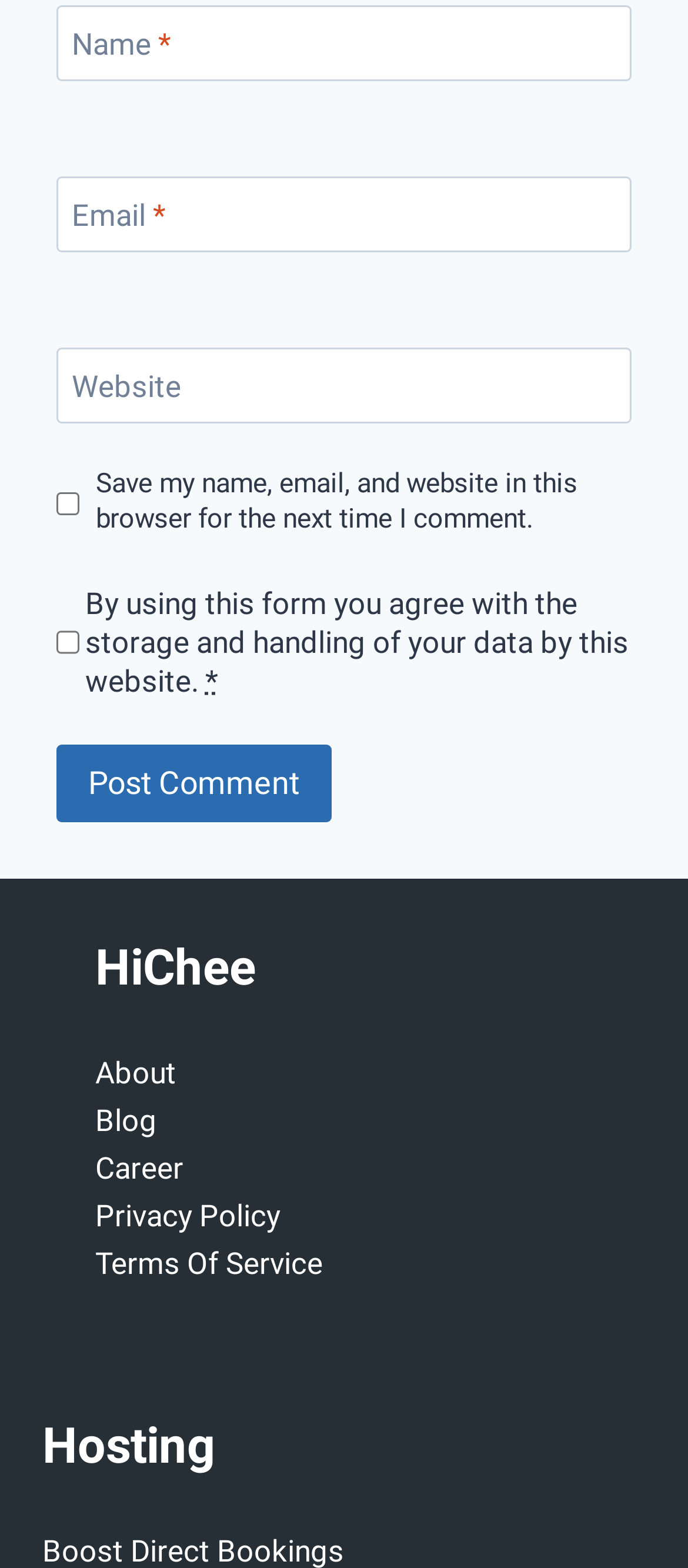Use a single word or phrase to answer the question: What is the label of the required textbox?

Name and Email